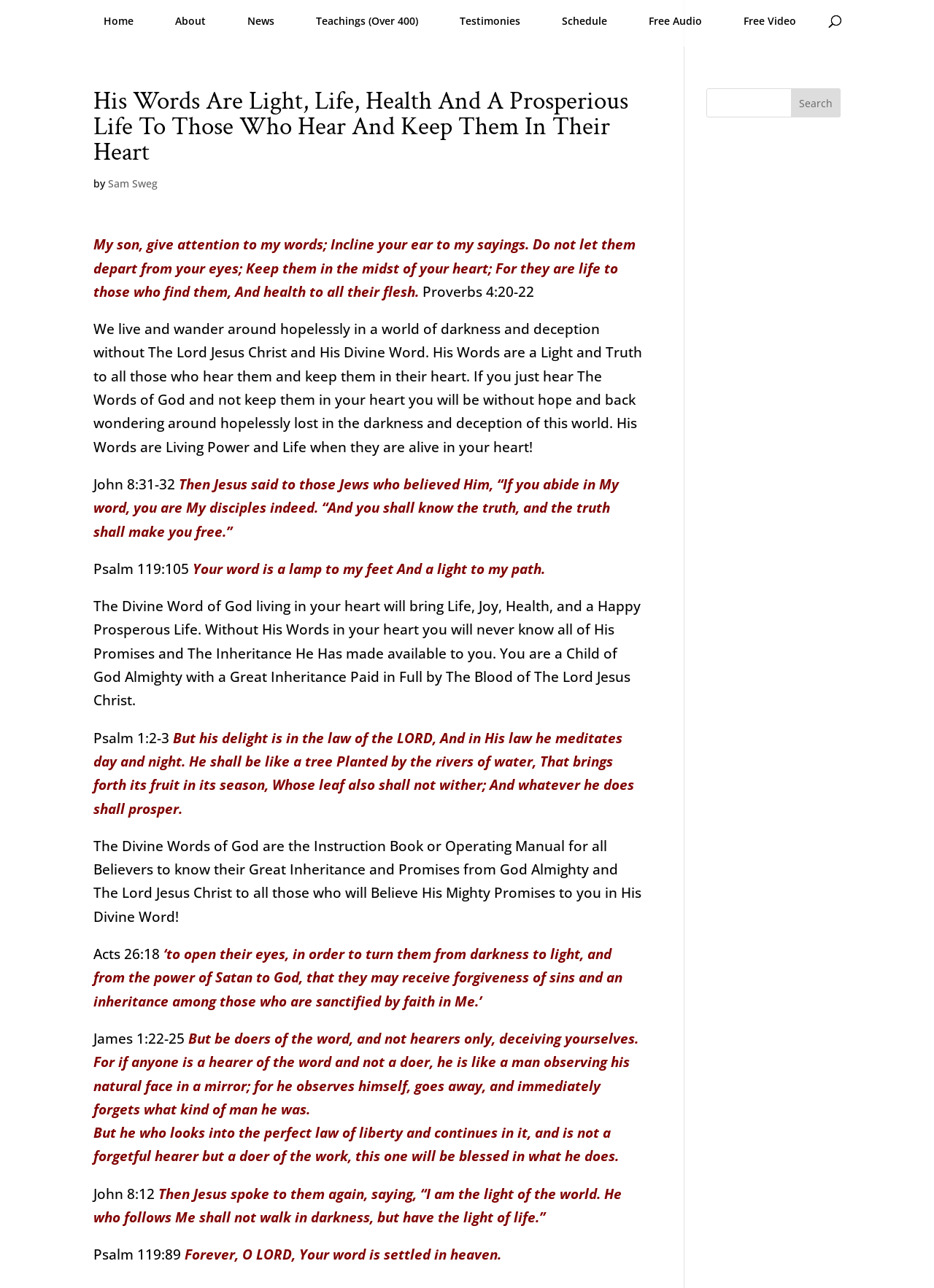Locate the bounding box coordinates of the element that needs to be clicked to carry out the instruction: "Click the Home link". The coordinates should be given as four float numbers ranging from 0 to 1, i.e., [left, top, right, bottom].

[0.099, 0.007, 0.155, 0.036]